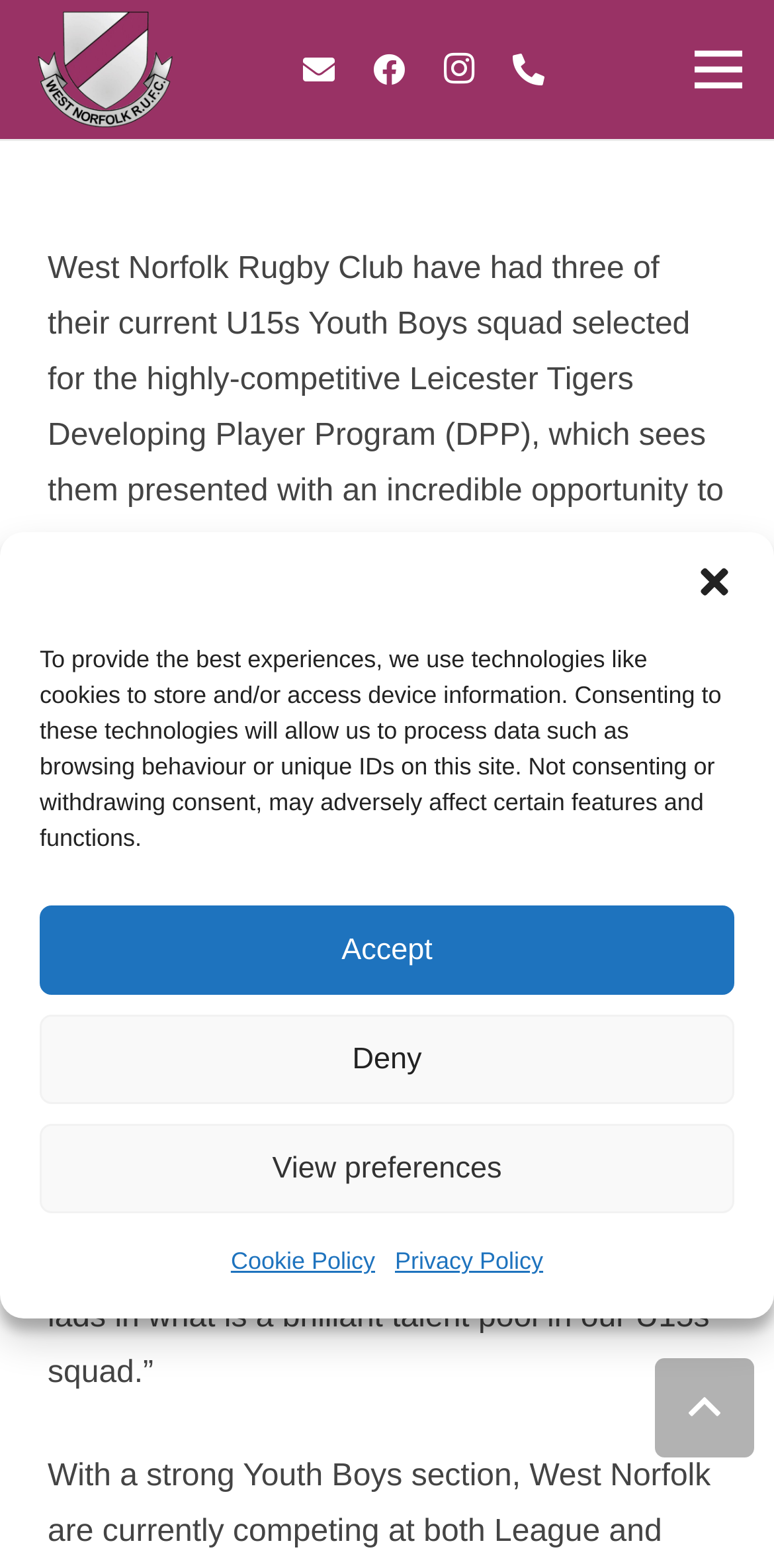How many social media links are available?
Craft a detailed and extensive response to the question.

The answer can be found by counting the social media links at the top of the page, which include Facebook, Instagram, and Email.